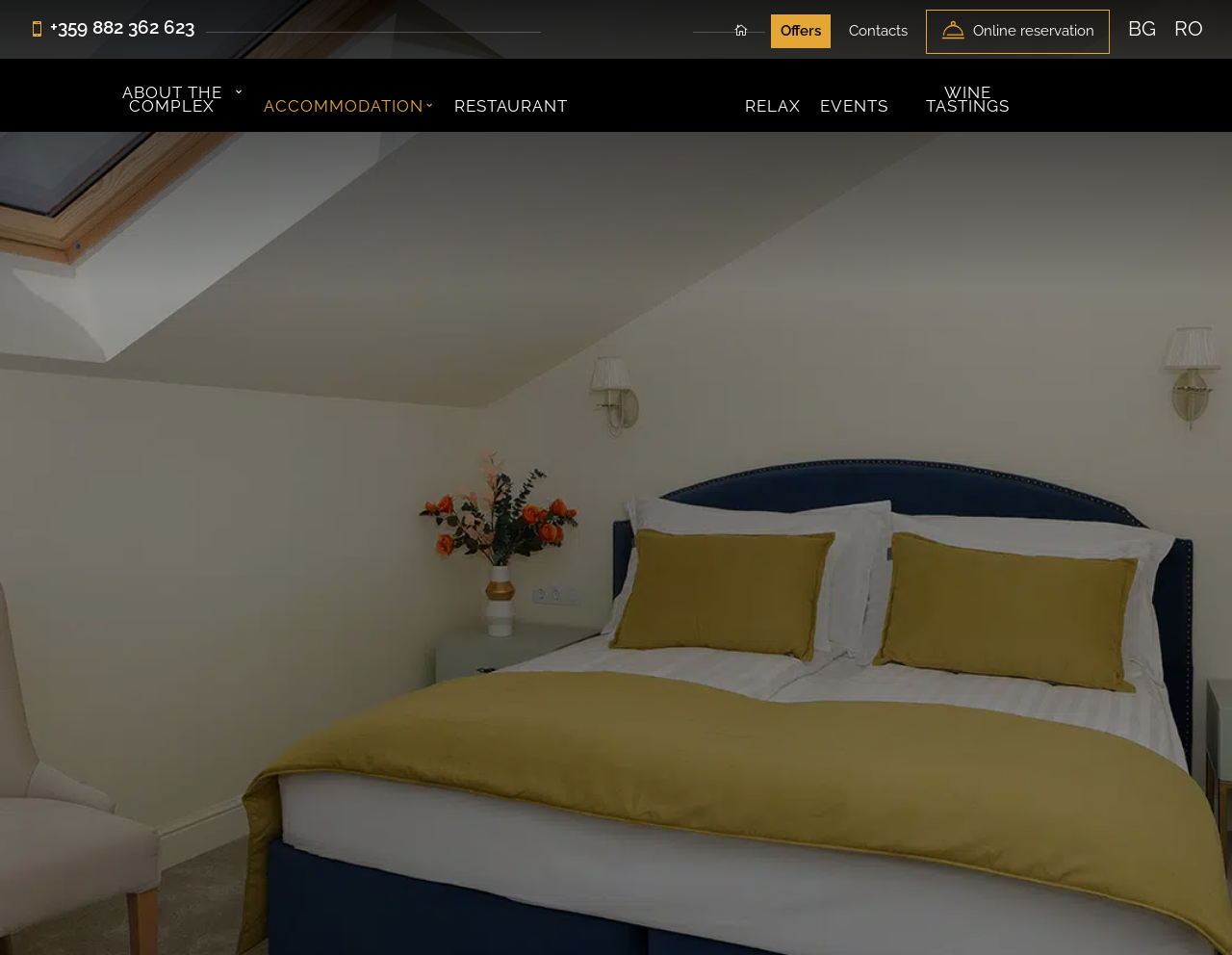Give a concise answer using only one word or phrase for this question:
What type of accommodation is offered?

Double room with garden view